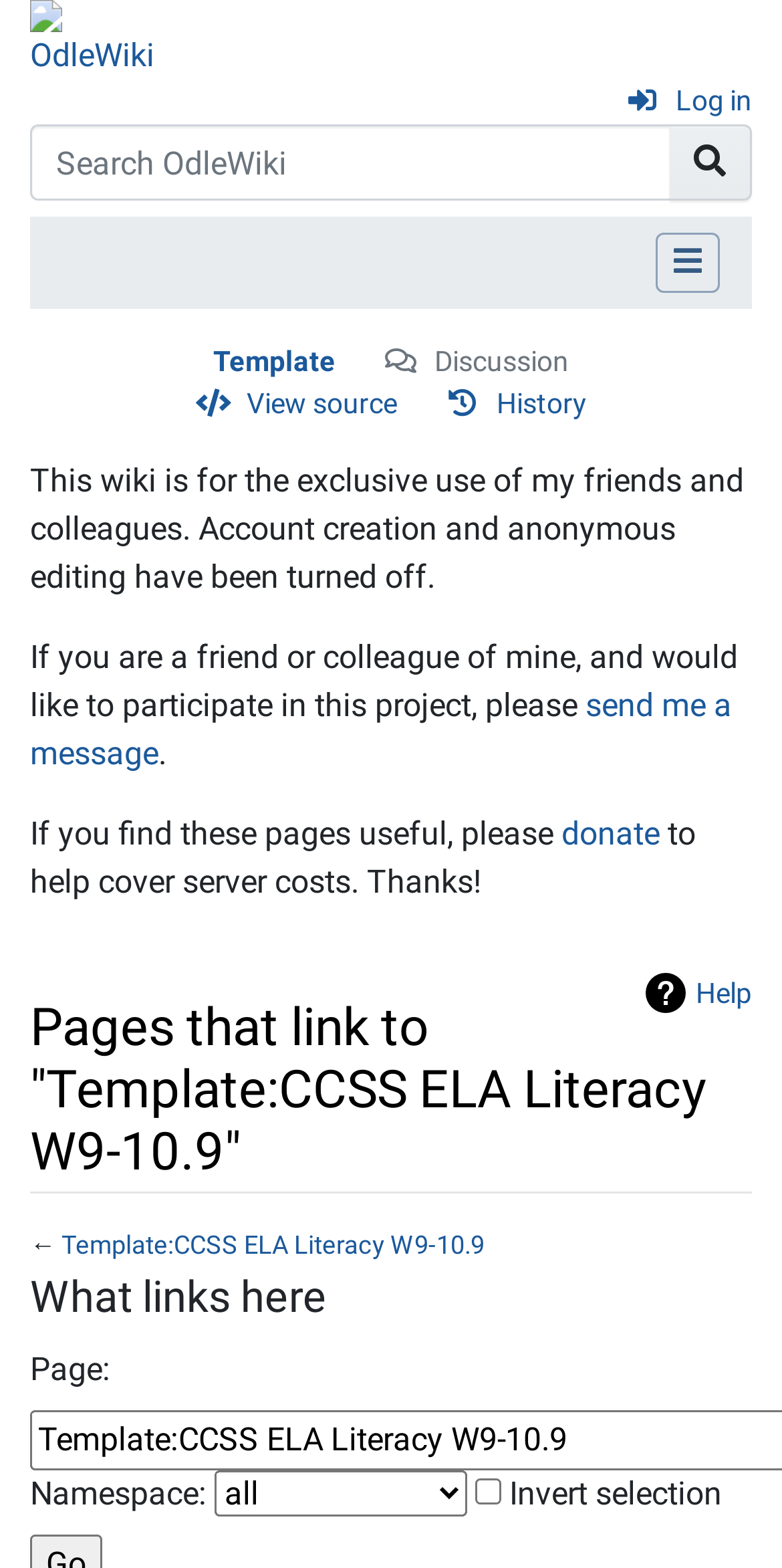Please identify the bounding box coordinates of the element that needs to be clicked to perform the following instruction: "Send a message".

[0.038, 0.437, 0.936, 0.492]